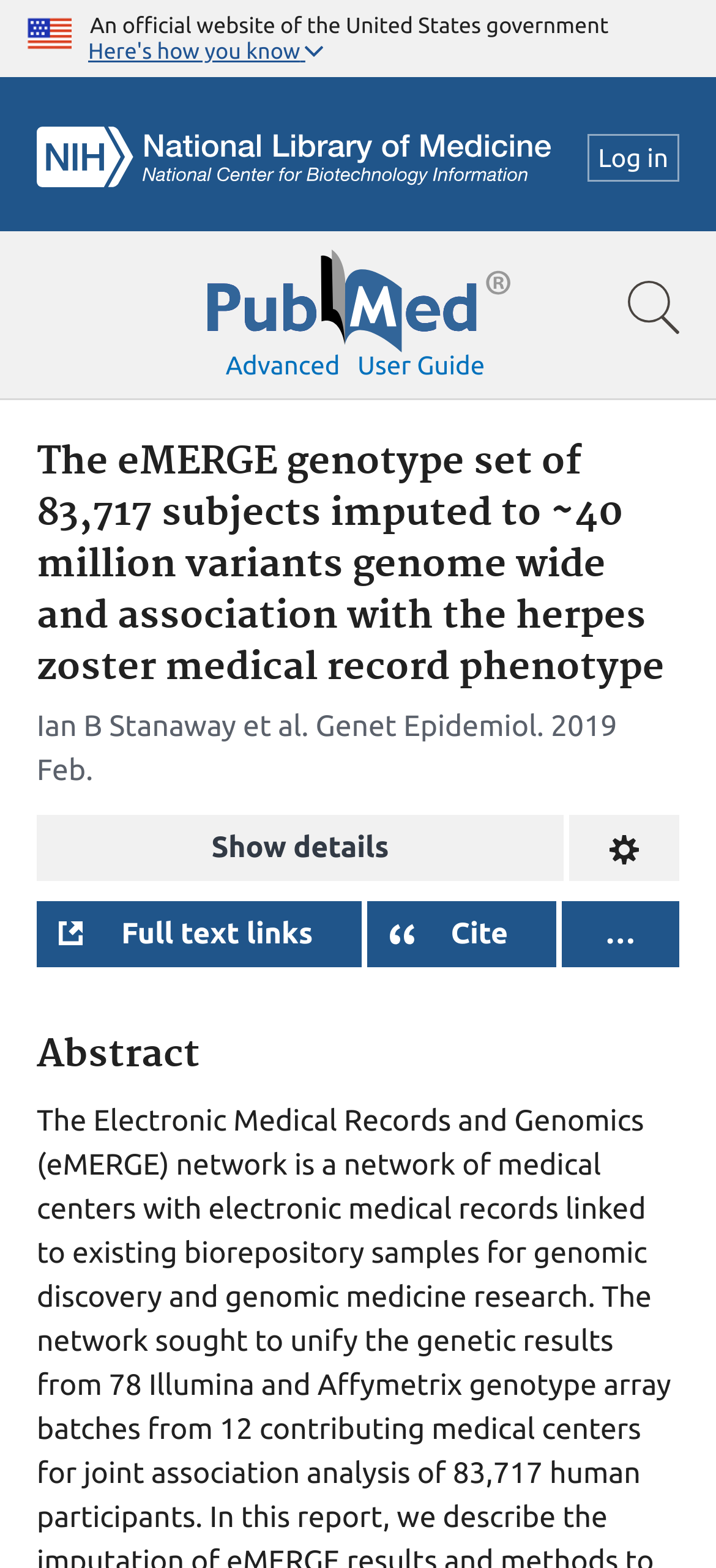Locate the bounding box coordinates of the element that needs to be clicked to carry out the instruction: "Show search bar". The coordinates should be given as four float numbers ranging from 0 to 1, i.e., [left, top, right, bottom].

[0.856, 0.171, 0.969, 0.222]